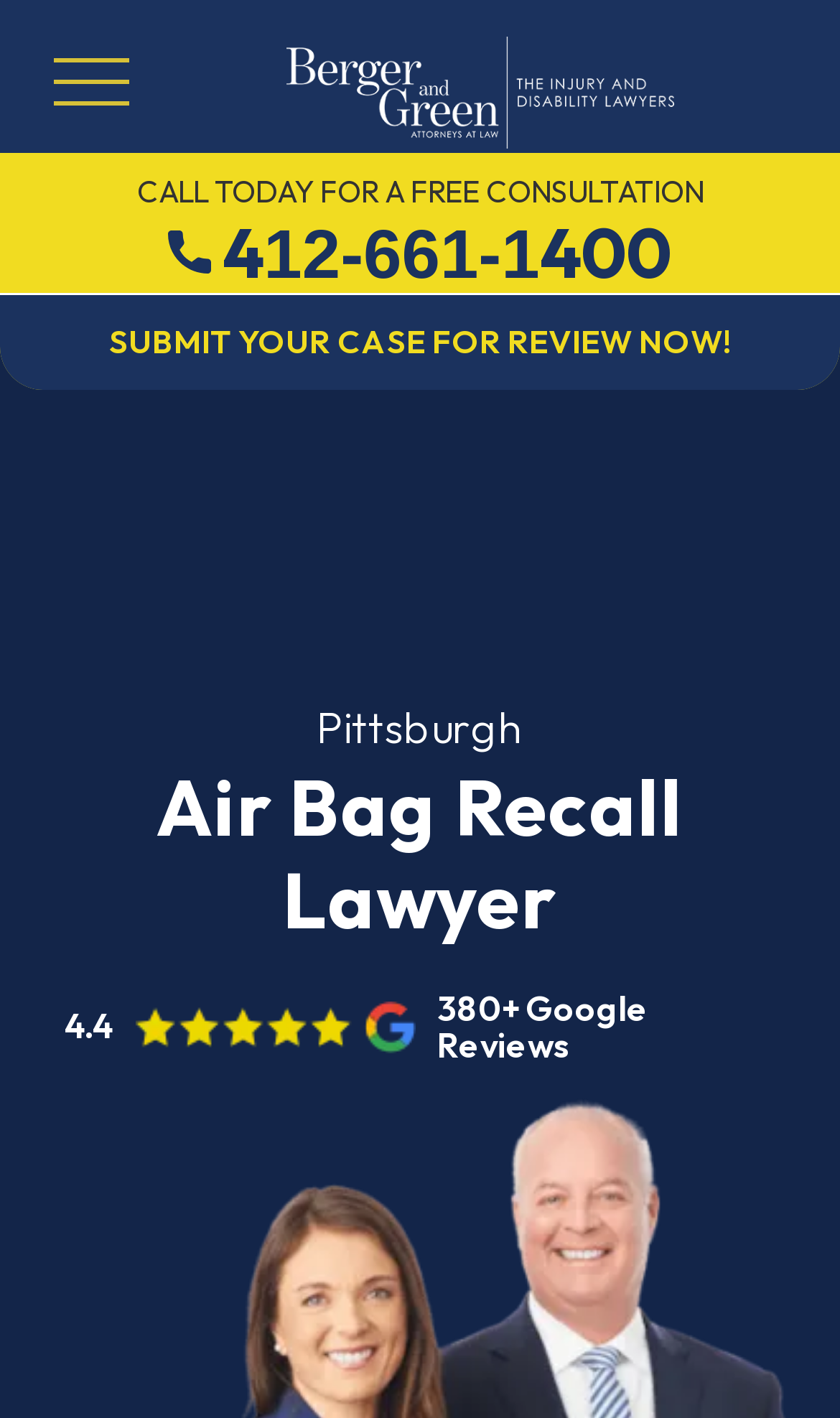Provide the bounding box coordinates, formatted as (top-left x, top-left y, bottom-right x, bottom-right y), with all values being floating point numbers between 0 and 1. Identify the bounding box of the UI element that matches the description: 412-661-1400

[0.0, 0.153, 1.0, 0.207]